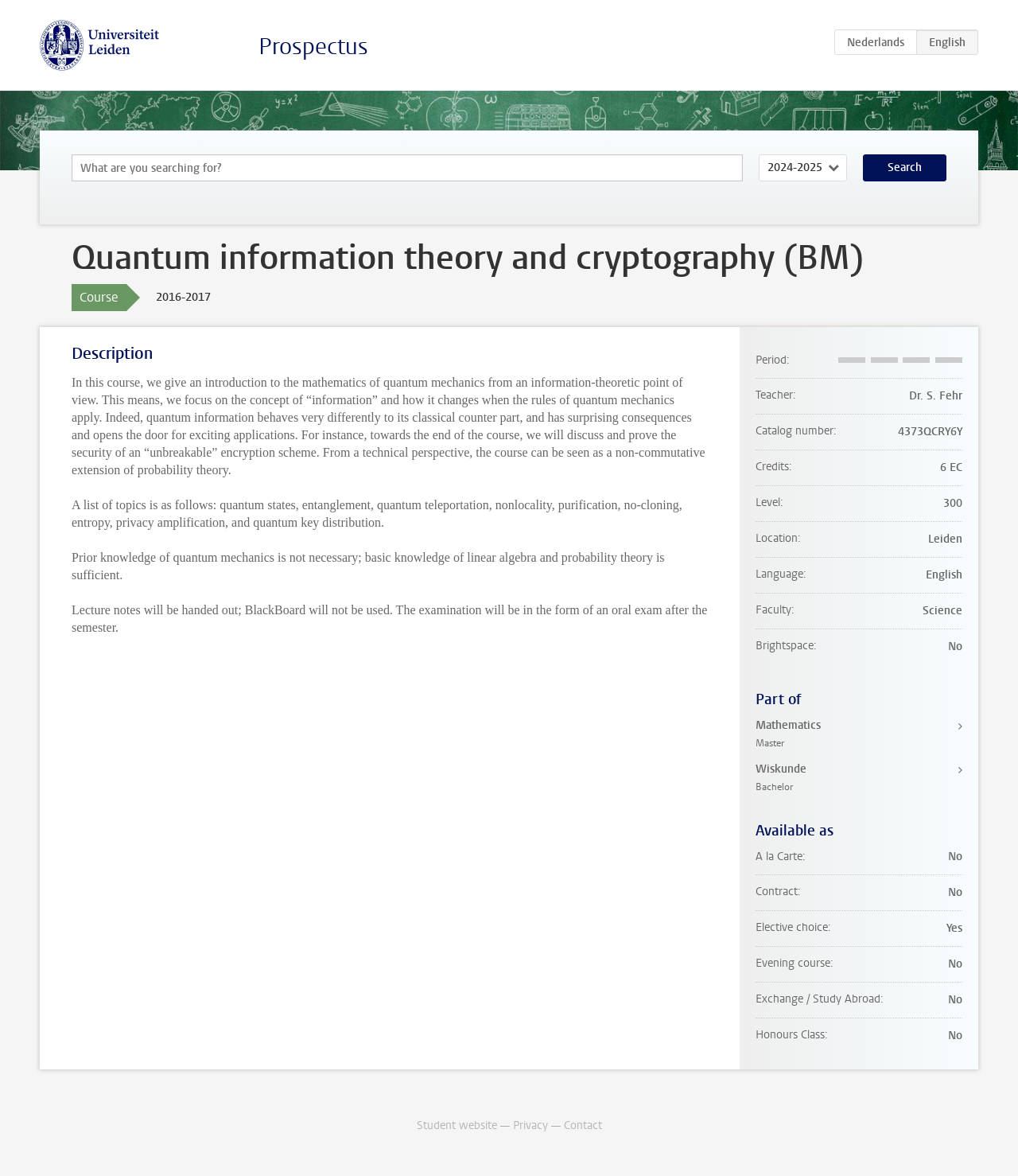Locate the bounding box coordinates of the UI element described by: "Press Releases". Provide the coordinates as four float numbers between 0 and 1, formatted as [left, top, right, bottom].

None